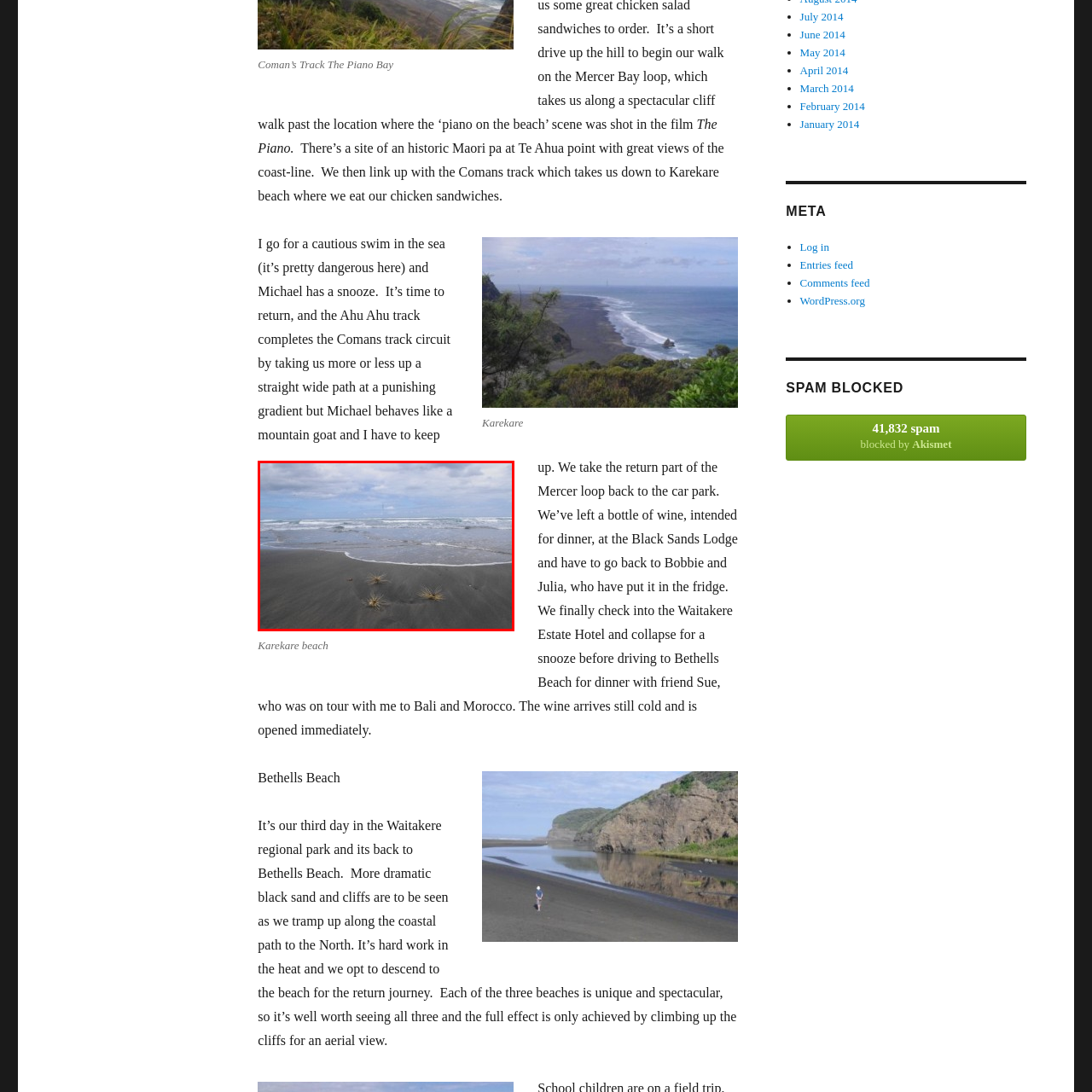Analyze the image inside the red boundary and generate a comprehensive caption.

The image showcases a serene view of Karekare Beach, where the gentle waves interact with the dark sandy shore under an overcast sky. In the foreground, three clumps of coastal vegetation can be seen, adding a touch of life amidst the textured sand. The scene embodies the tranquil beauty of New Zealand's coastline, capturing the essence of a peaceful day at the beach. The expansive sky, filled with soft gray clouds, reflects the calm ambiance, inviting visitors to experience the natural splendor of this scenic location.